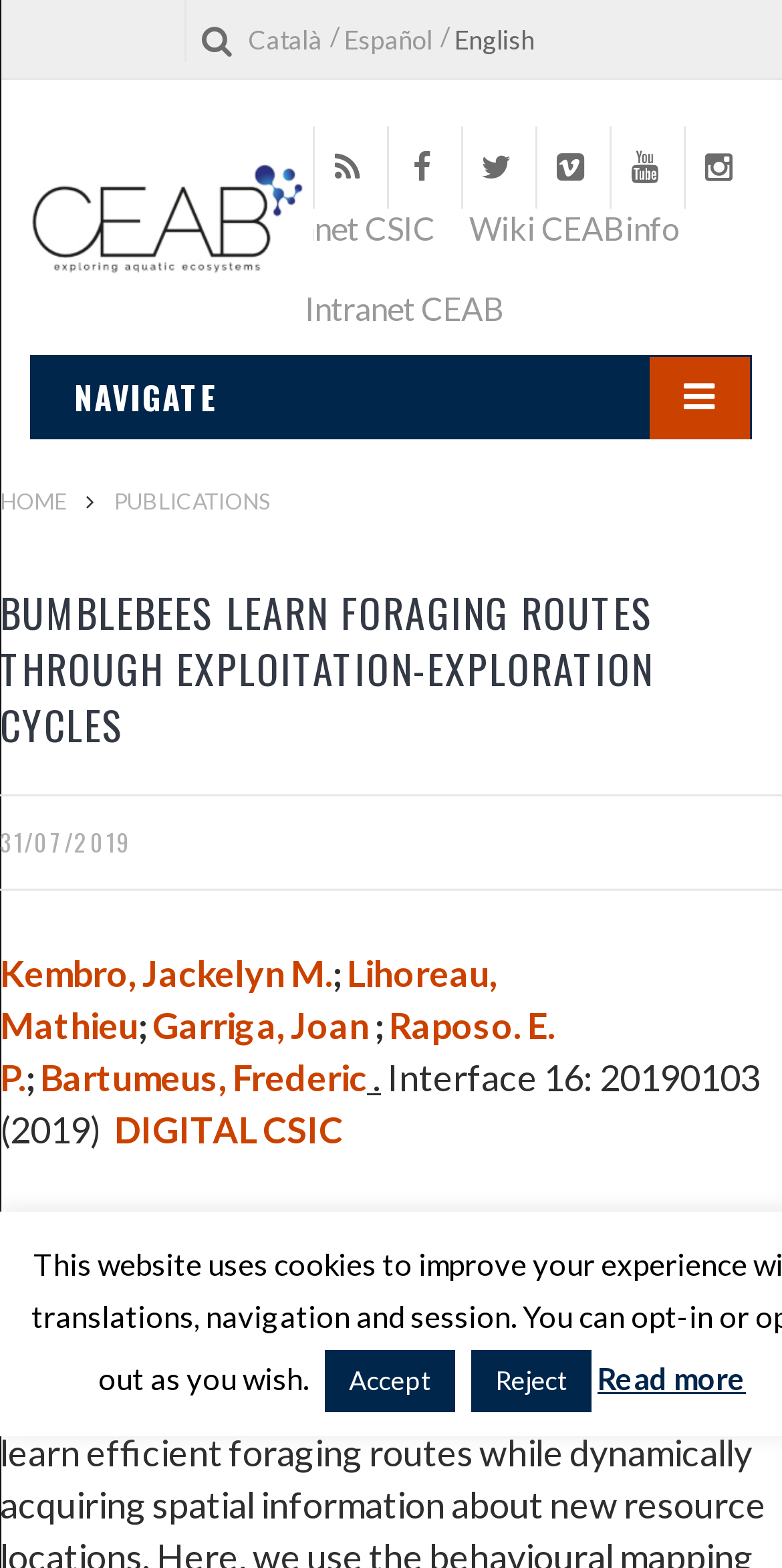Identify the bounding box coordinates of the section that should be clicked to achieve the task described: "Read more about the publication".

[0.764, 0.867, 0.954, 0.89]